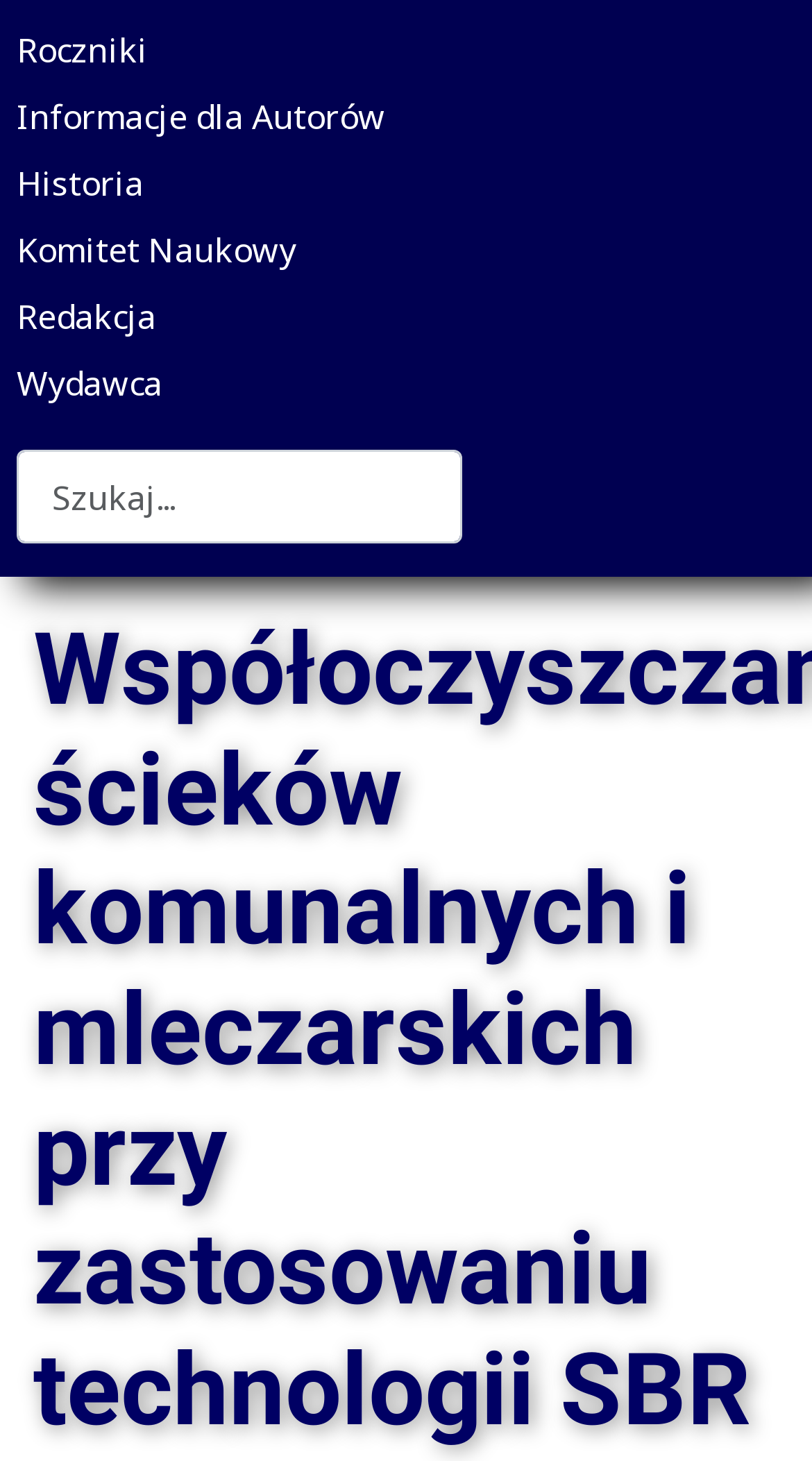What is the purpose of the search bar?
Please answer the question with as much detail as possible using the screenshot.

The search bar is located at the top of the webpage, and it has a placeholder text 'Szukaj' which means 'Search' in Polish. The presence of this search bar suggests that the webpage contains a large amount of content that can be searched, and the user can input keywords to find specific information.